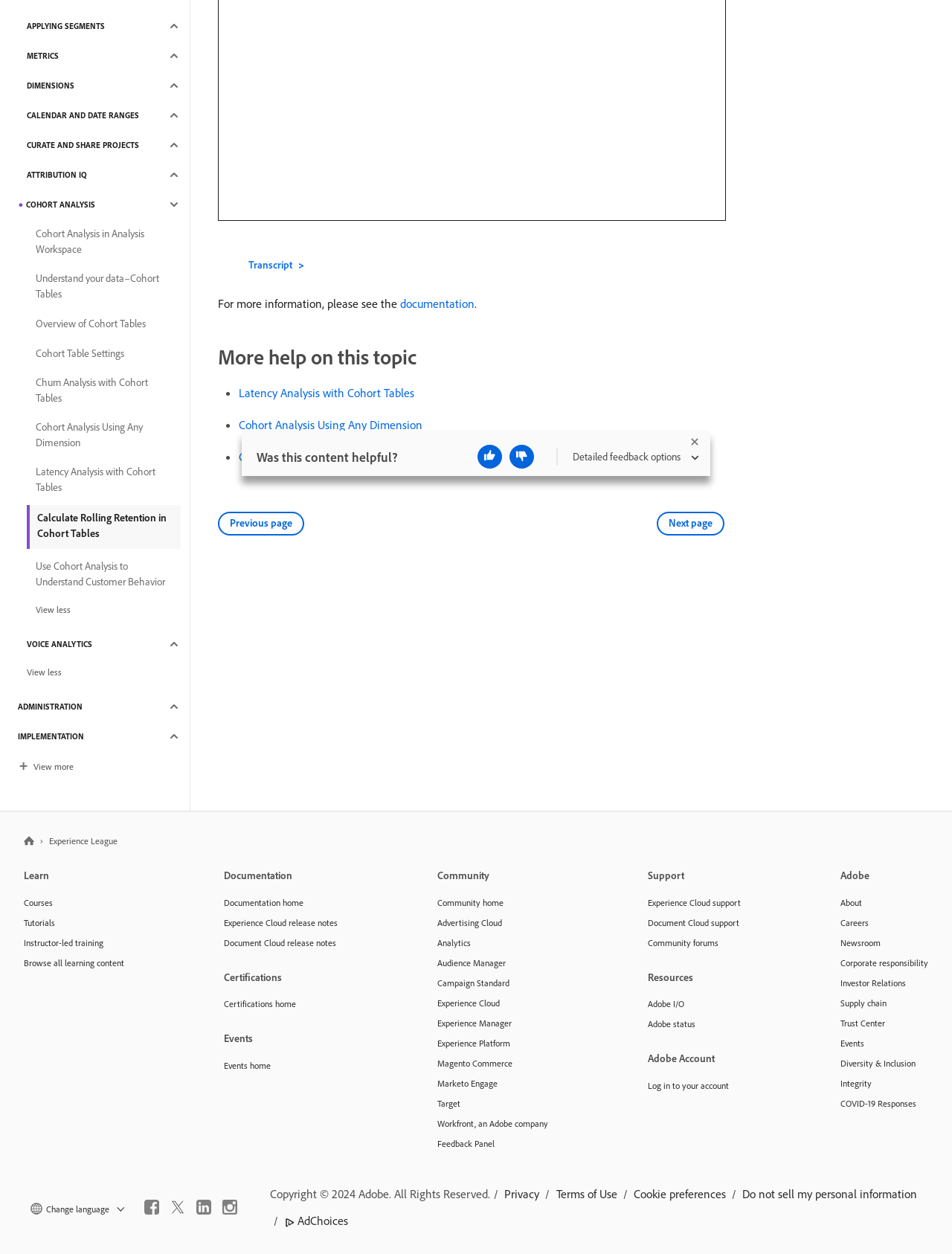Please find the bounding box for the UI component described as follows: "Cohort Table Settings".

[0.028, 0.272, 0.19, 0.291]